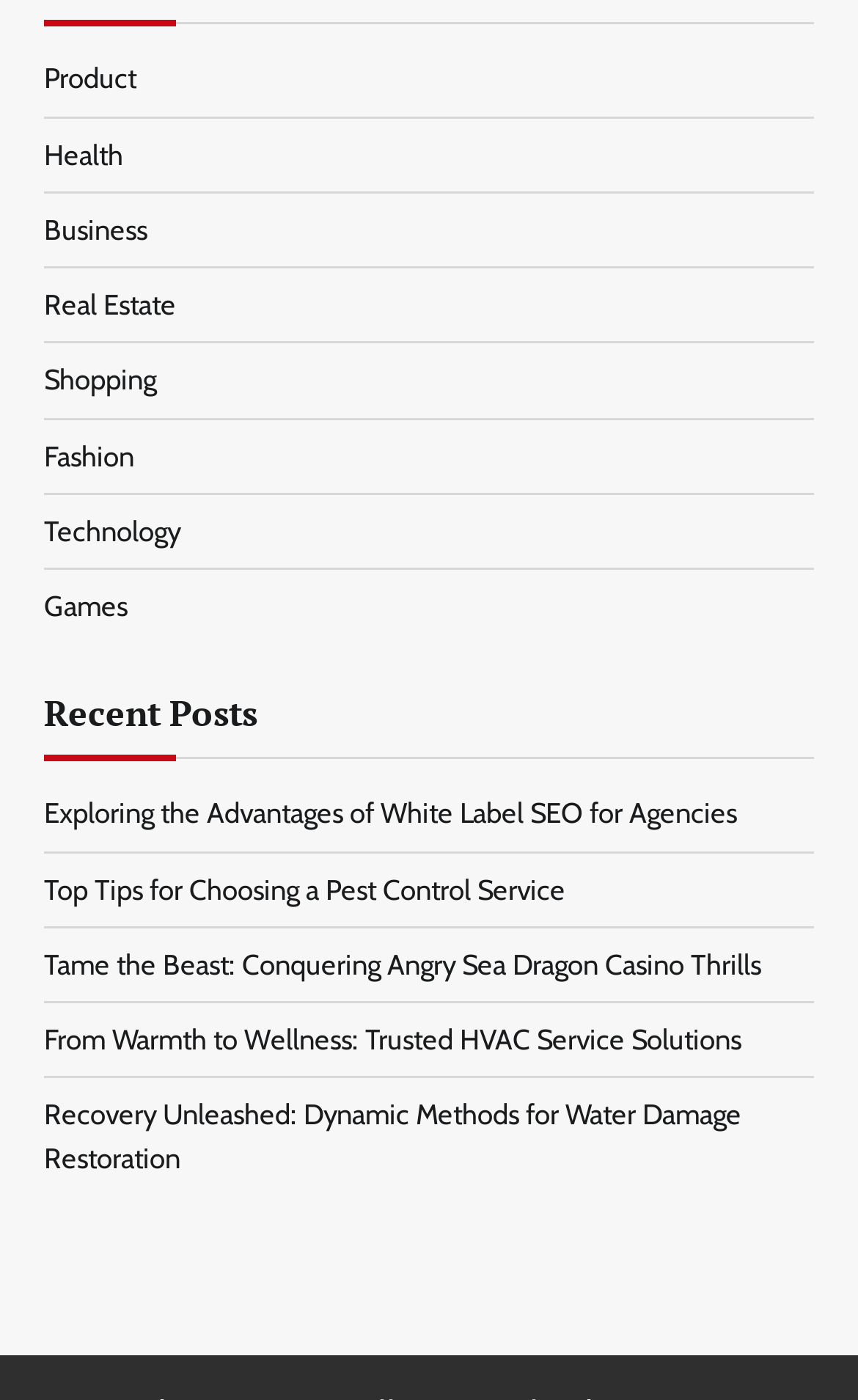Predict the bounding box for the UI component with the following description: "Technology".

[0.051, 0.367, 0.21, 0.391]